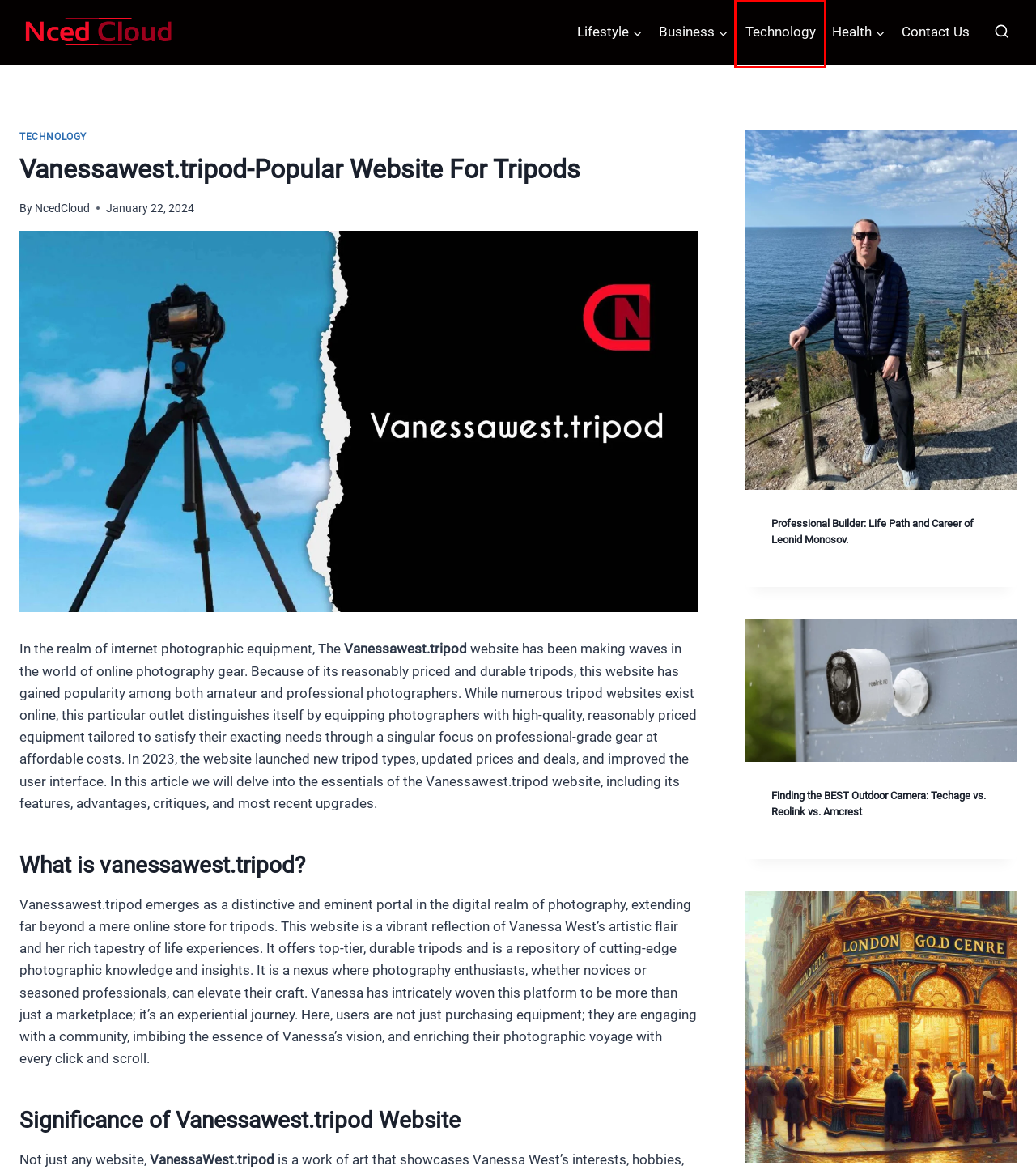Examine the screenshot of a webpage with a red bounding box around a specific UI element. Identify which webpage description best matches the new webpage that appears after clicking the element in the red bounding box. Here are the candidates:
A. Sell Your Gold FAST & EASY: Get Top Prices at London Gold Centre - Nced Cloud
B. Lifestyle Archives - Nced Cloud
C. Contact Us - Nced Cloud
D. Technology Archives - Nced Cloud
E. Home - Nced Cloud
F. Finding the BEST Outdoor Camera
G. Business Archives - Nced Cloud
H. Professional Builder: Life Path and Career of Leonid Monosov. - Nced Cloud

D